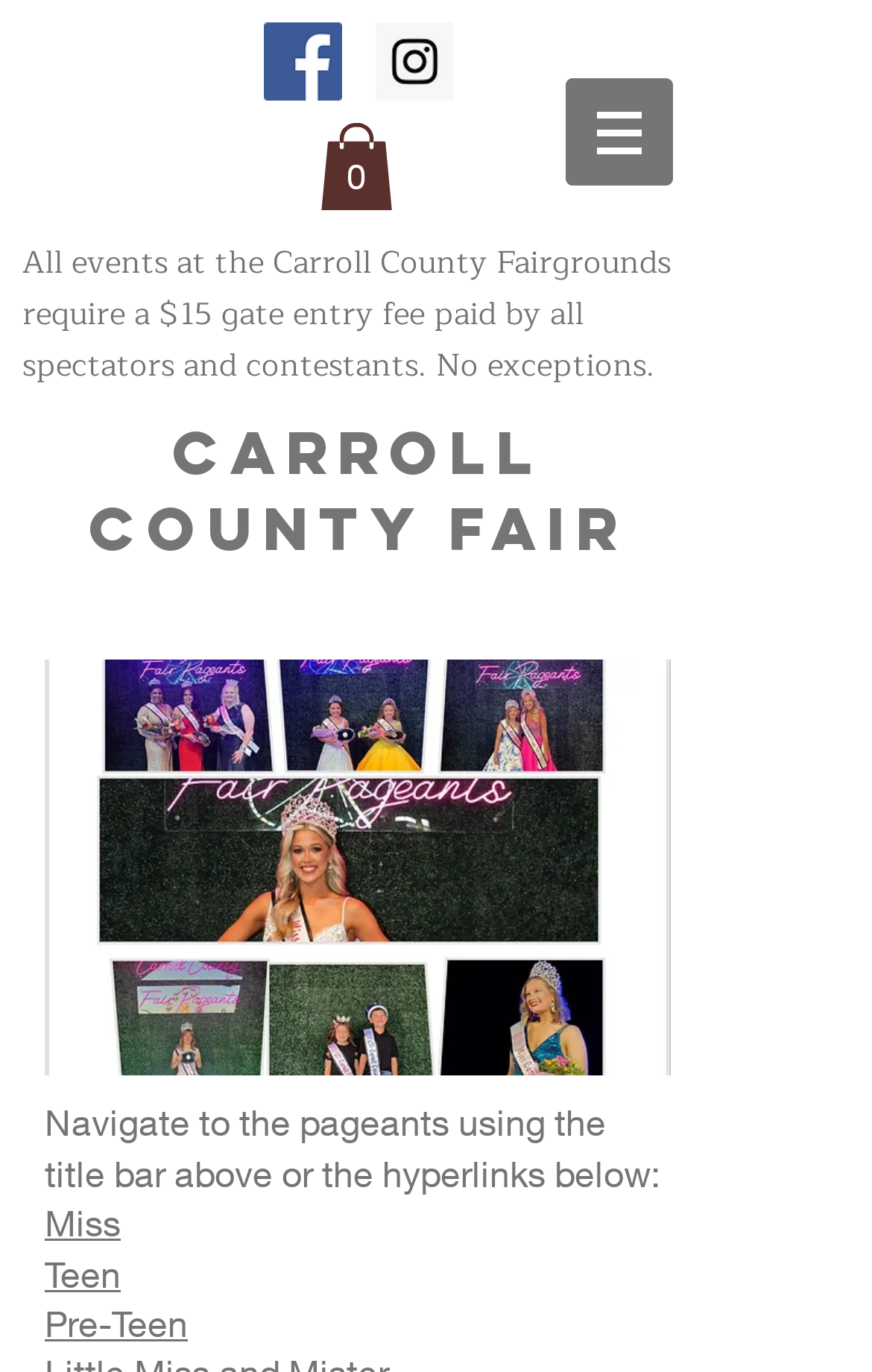Find the bounding box of the element with the following description: "Email In Concert with Good". The coordinates must be four float numbers between 0 and 1, formatted as [left, top, right, bottom].

None